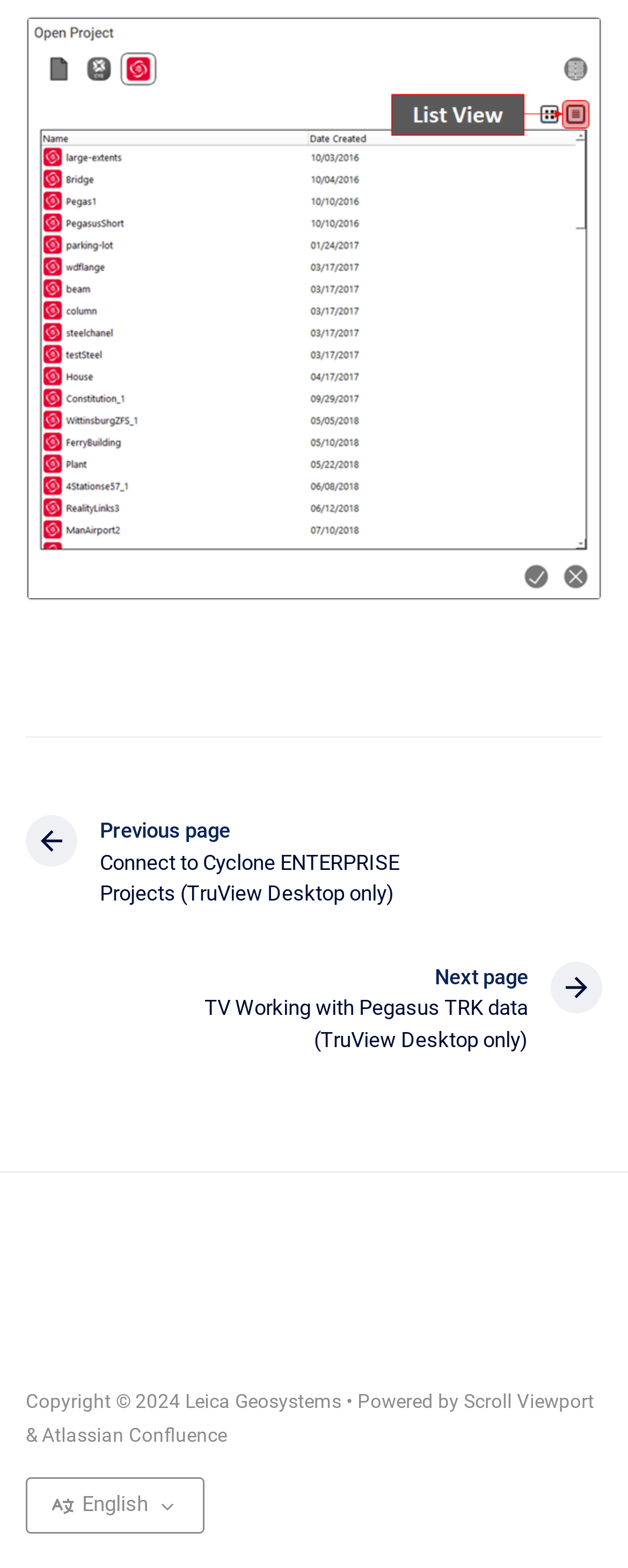Using the webpage screenshot and the element description English, determine the bounding box coordinates. Specify the coordinates in the format (top-left x, top-left y, bottom-right x, bottom-right y) with values ranging from 0 to 1.

[0.041, 0.942, 0.326, 0.978]